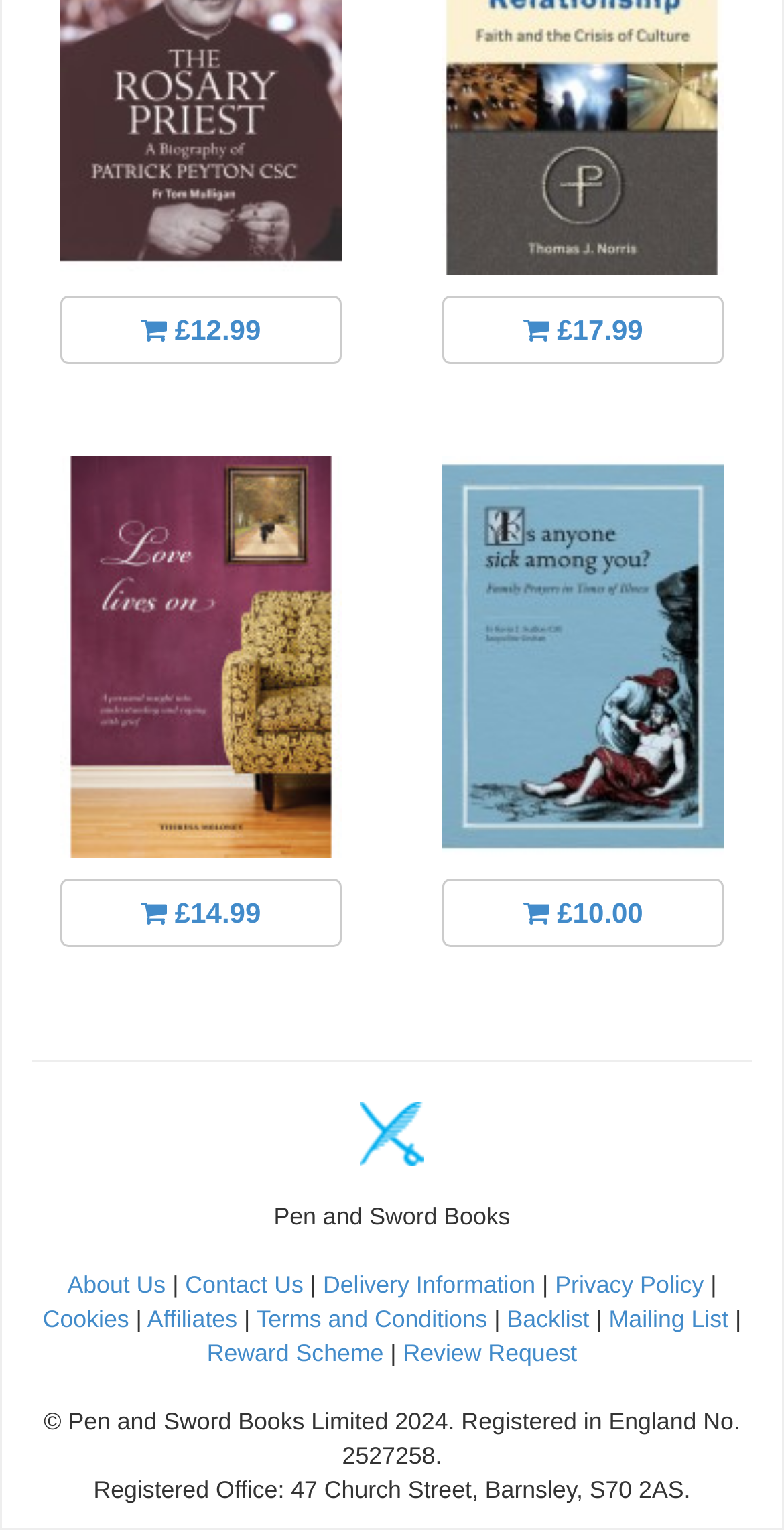Use a single word or phrase to answer the question:
How many links are there in the footer section?

9